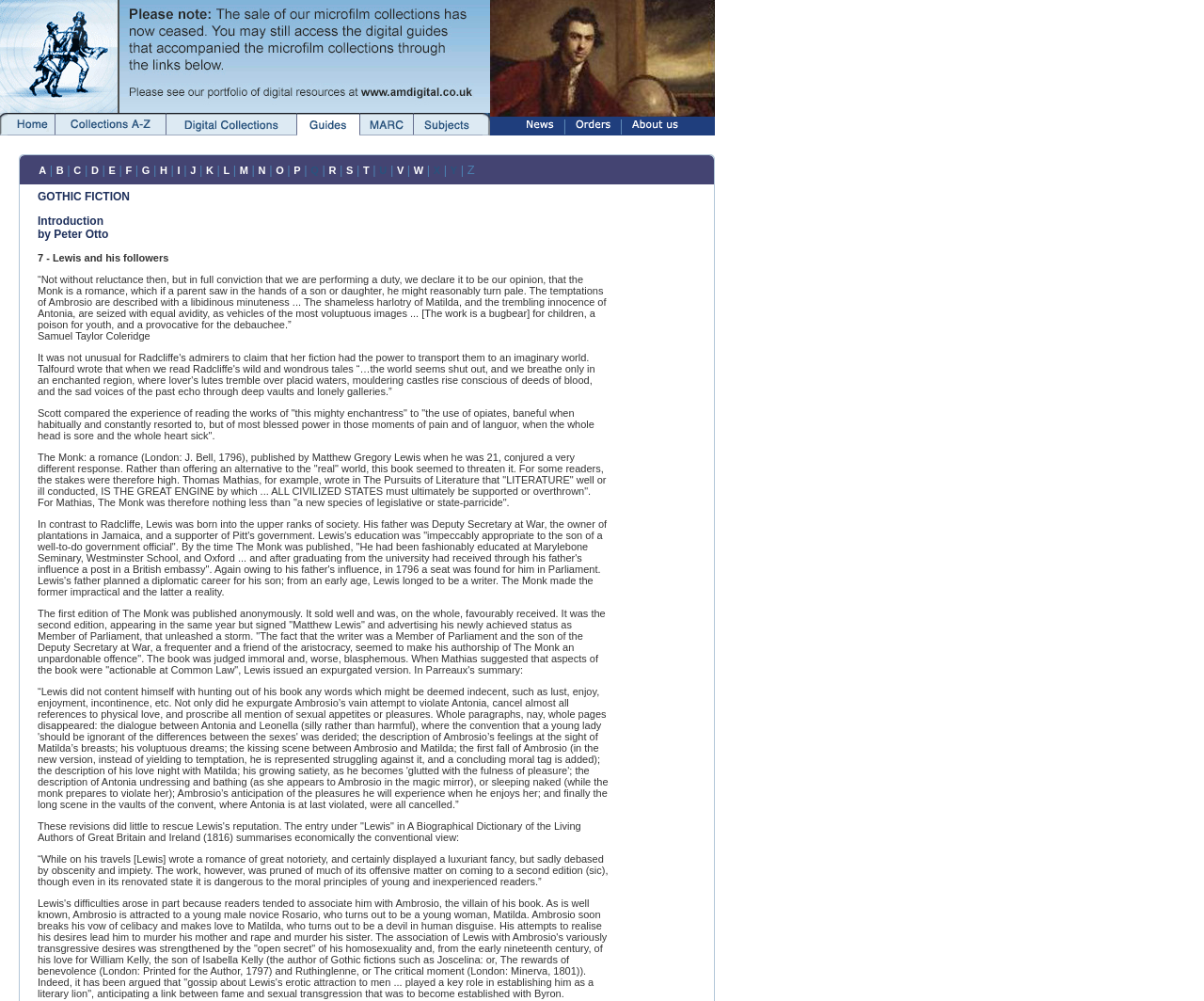Give a concise answer using one word or a phrase to the following question:
What is the alphabet sequence at the bottom of the page?

A to Z